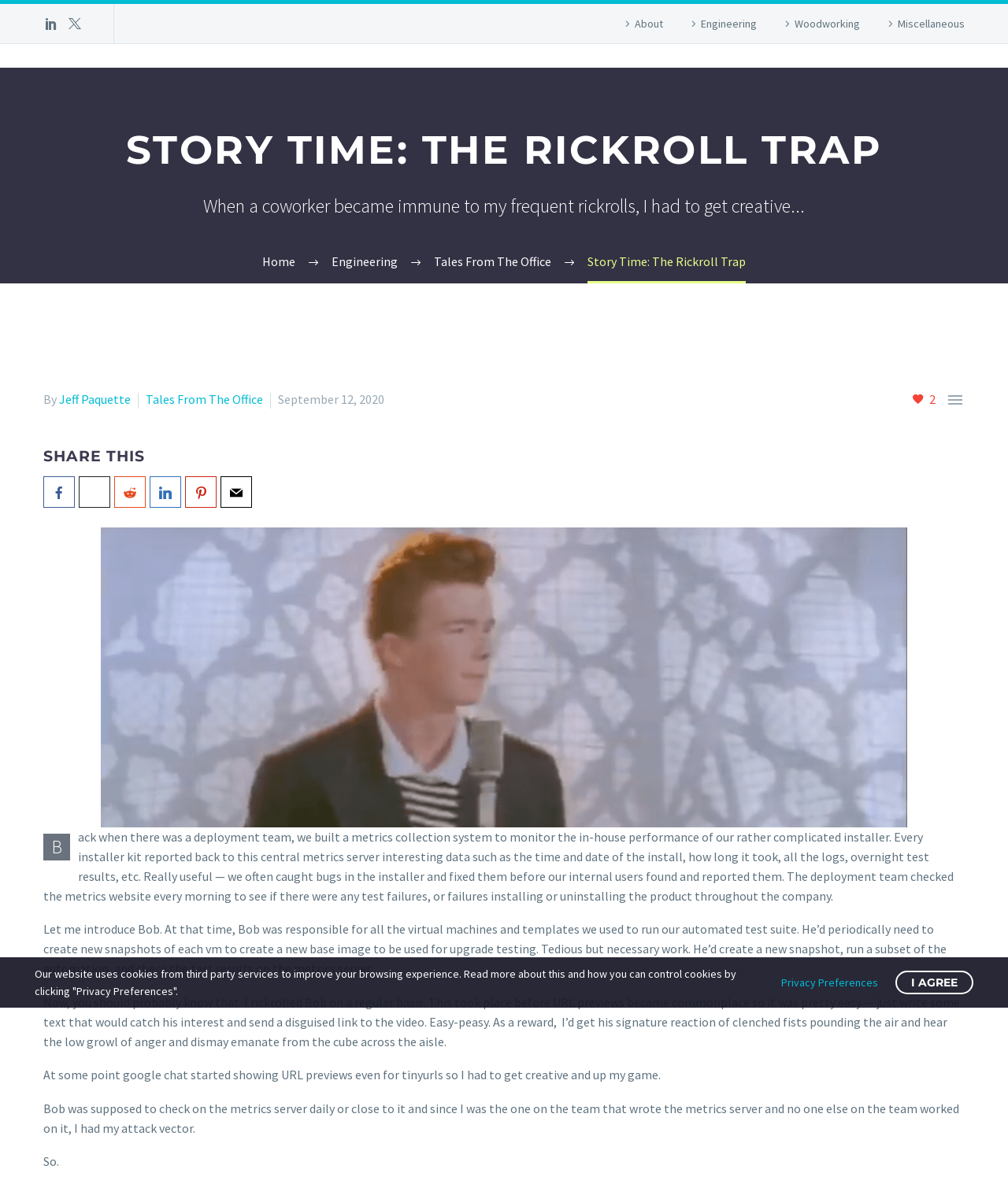Highlight the bounding box coordinates of the element that should be clicked to carry out the following instruction: "Click the 'Engineering' link". The coordinates must be given as four float numbers ranging from 0 to 1, i.e., [left, top, right, bottom].

[0.329, 0.214, 0.395, 0.227]